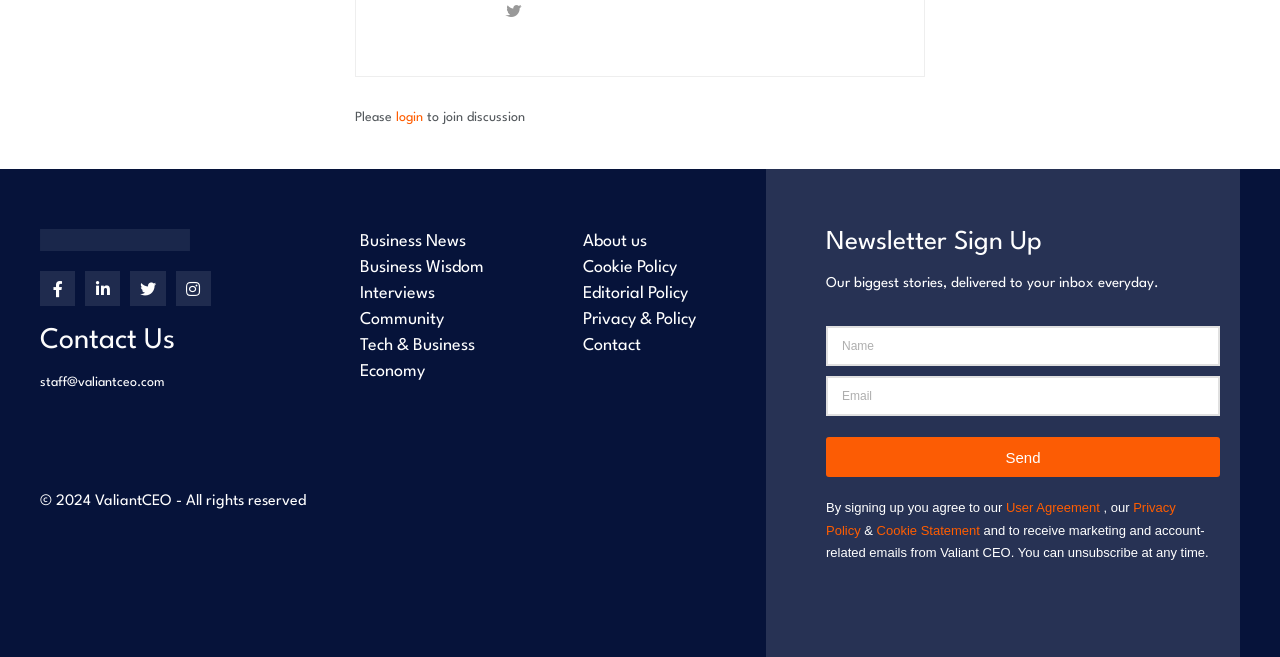Please identify the bounding box coordinates of the element that needs to be clicked to execute the following command: "Read about us". Provide the bounding box using four float numbers between 0 and 1, formatted as [left, top, right, bottom].

[0.44, 0.348, 0.559, 0.388]